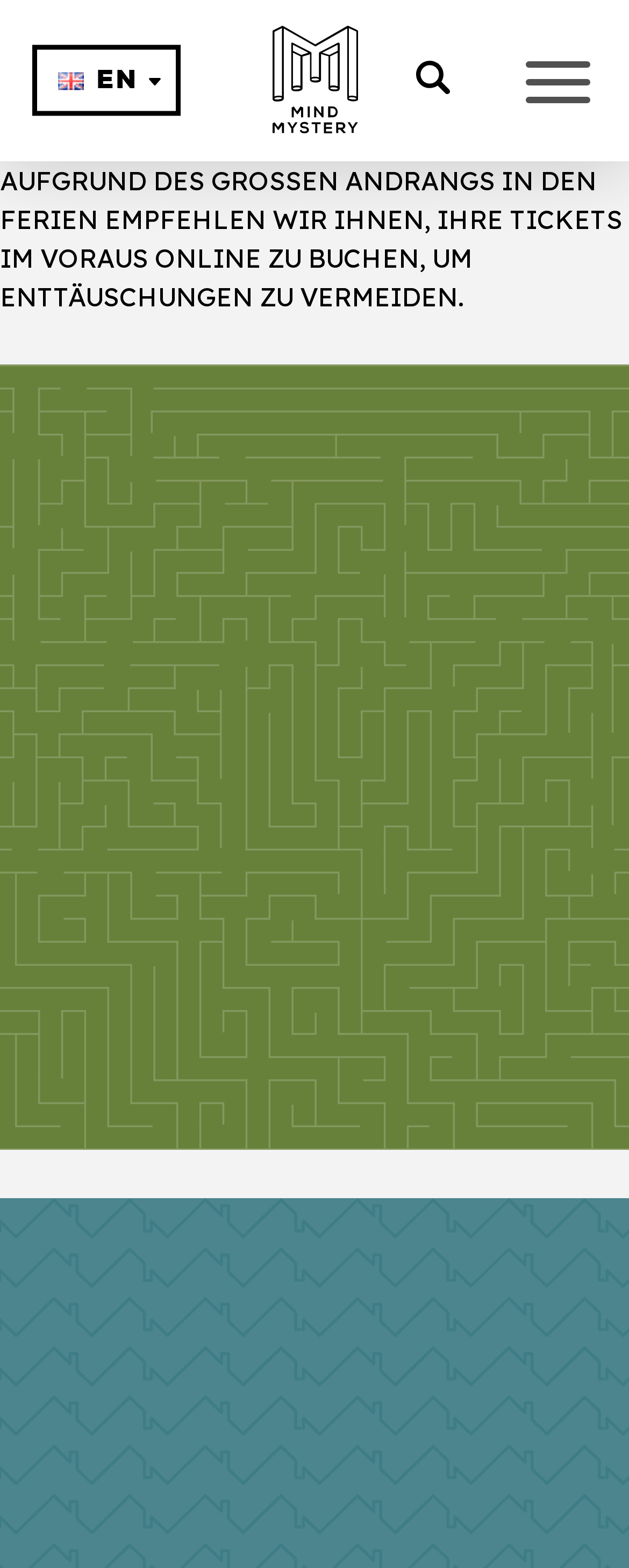What can be downloaded from the website?
Based on the screenshot, give a detailed explanation to answer the question.

I found the answer by looking at the link with the text 'DOWNLOAD THE MAP', which suggests that the map of the park can be downloaded from the website.